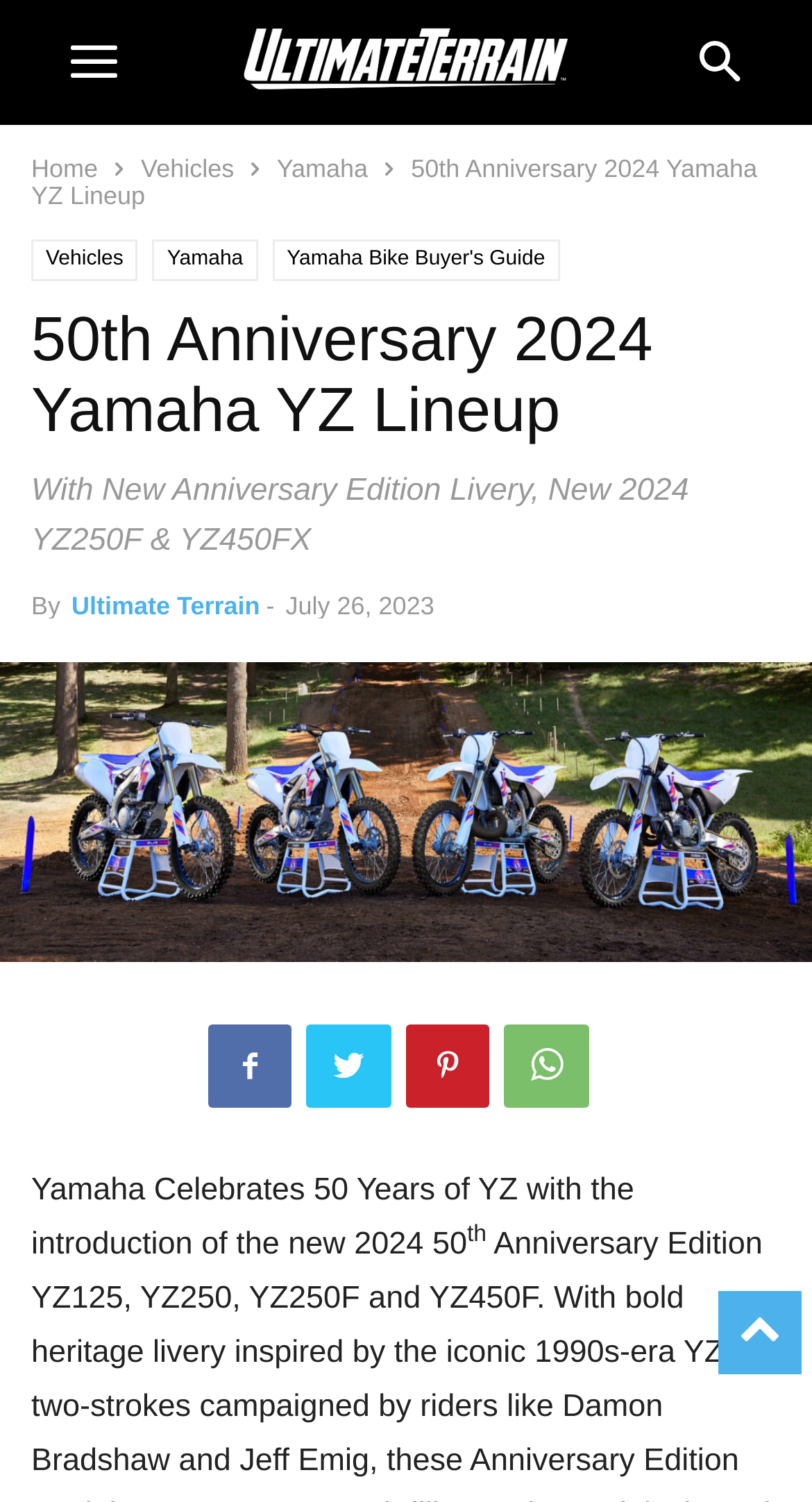Provide the bounding box coordinates of the HTML element described by the text: "Ultimate Terrain".

[0.088, 0.394, 0.32, 0.413]